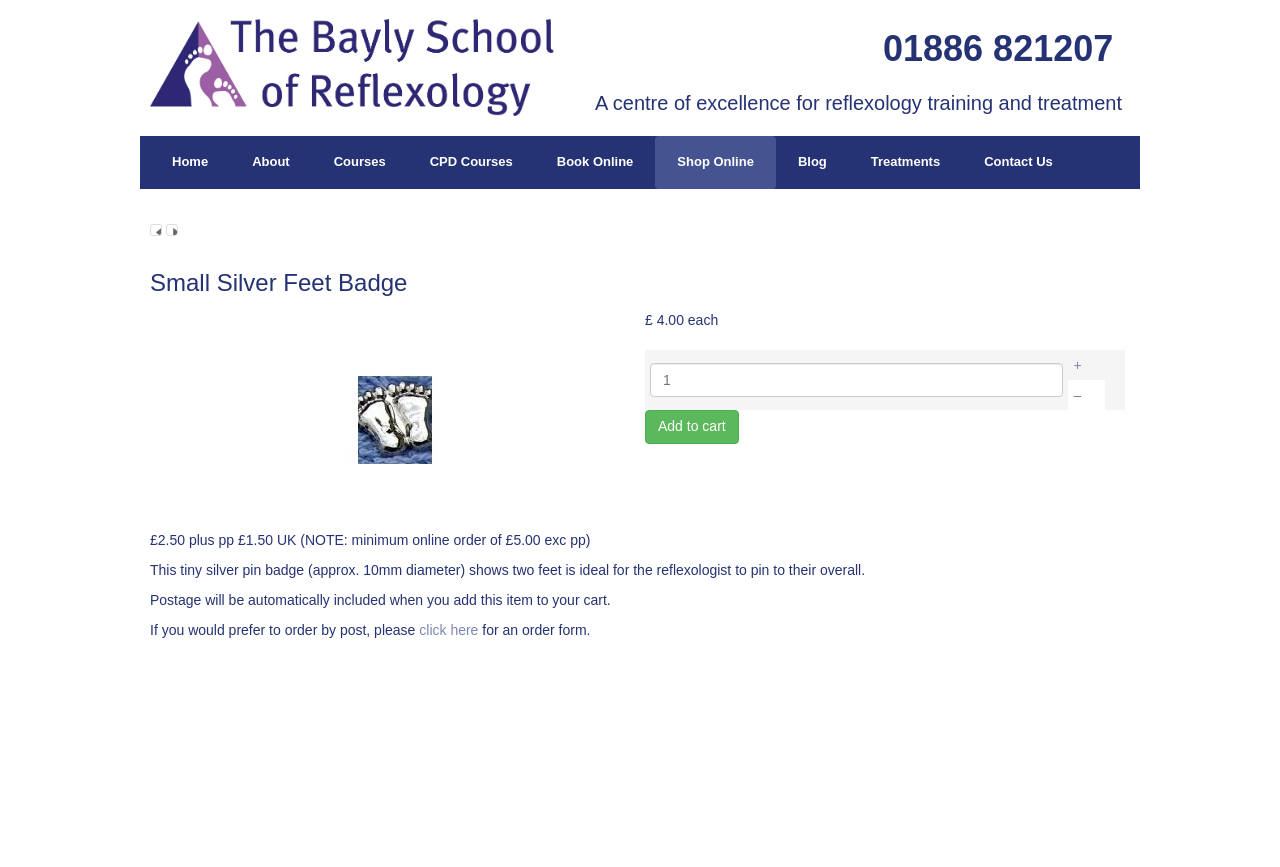What is the diameter of the silver pin badge?
Provide a short answer using one word or a brief phrase based on the image.

10mm